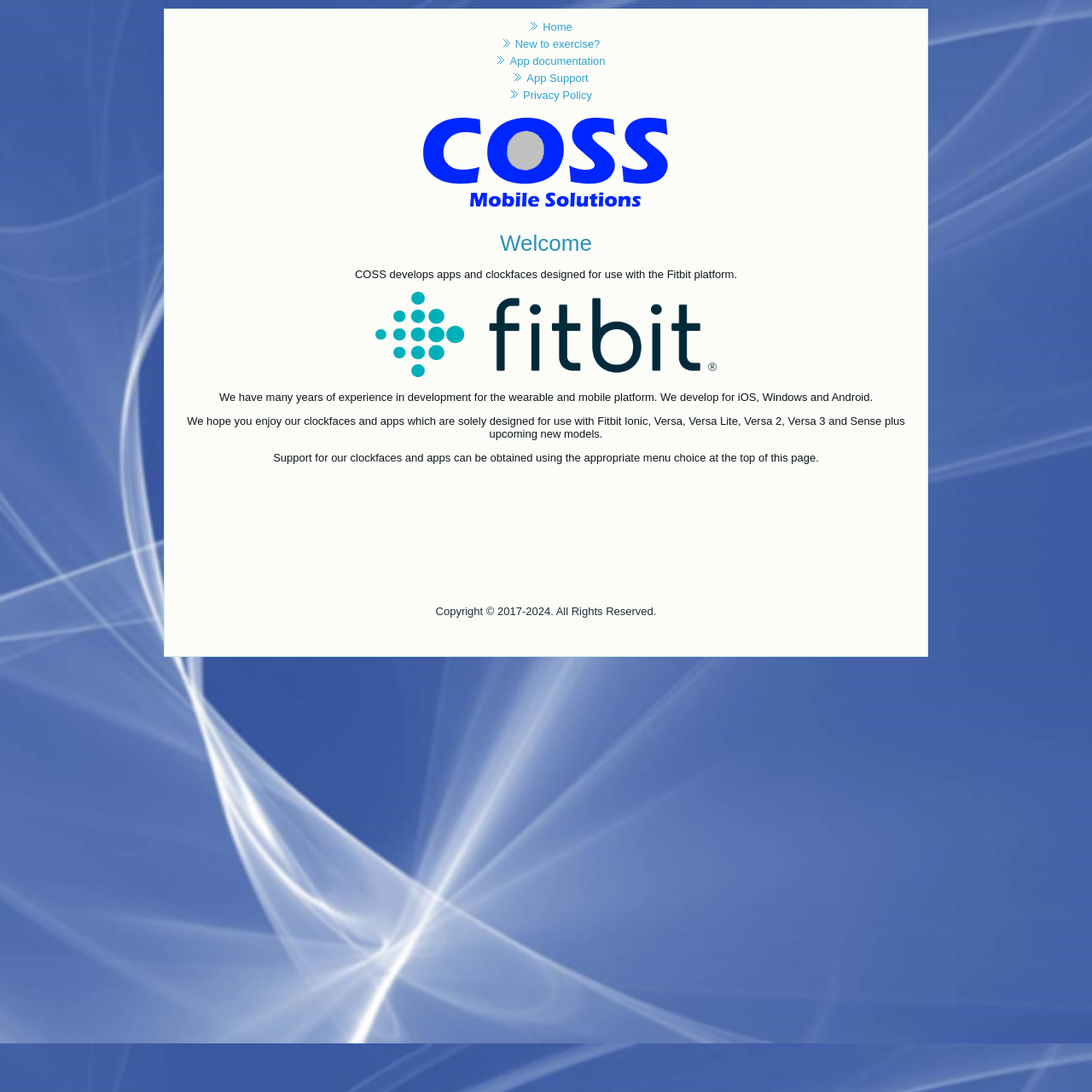Please give a succinct answer using a single word or phrase:
What is the copyright year range?

2017-2024